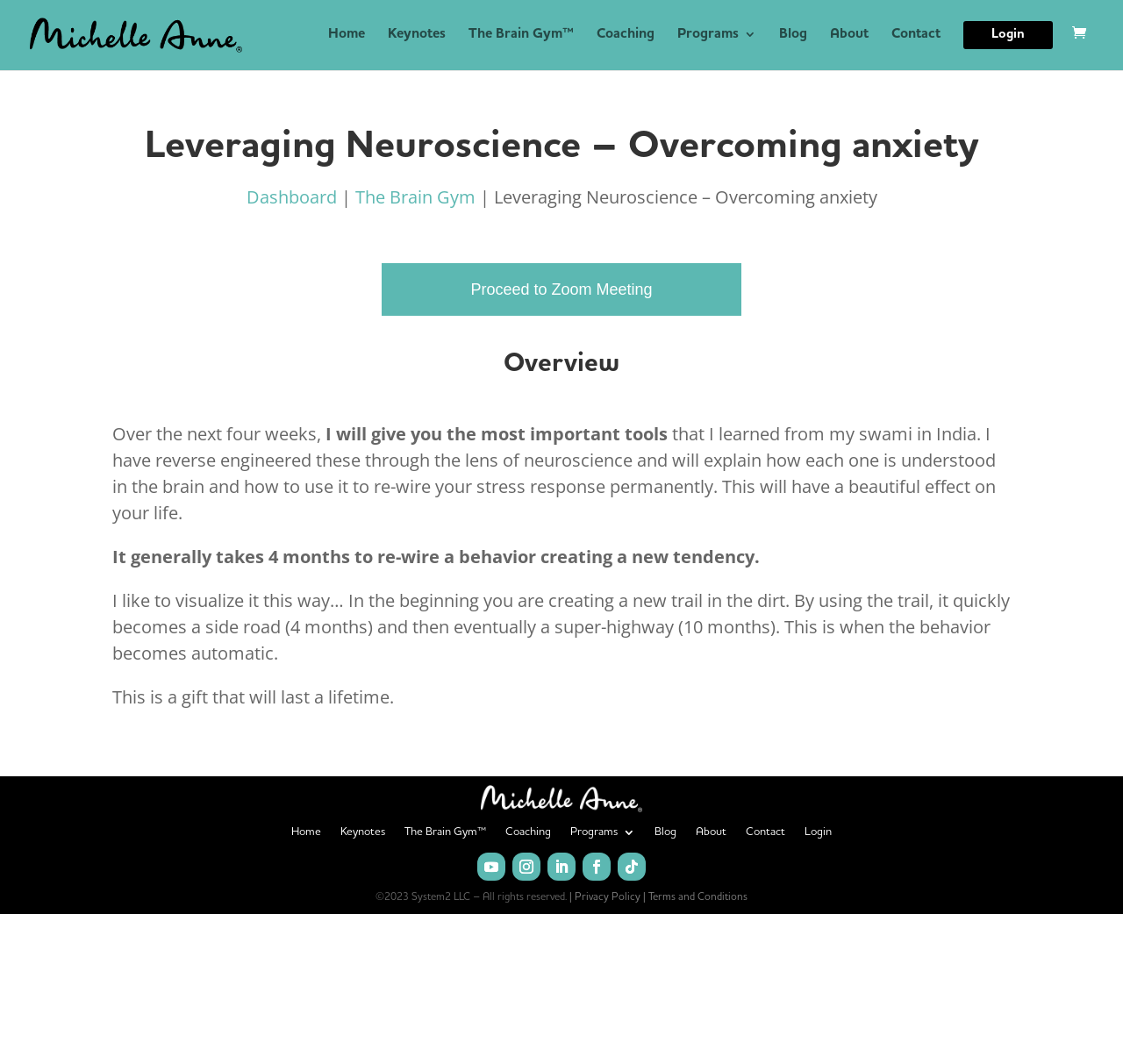Extract the bounding box of the UI element described as: "Programs".

[0.508, 0.776, 0.566, 0.794]